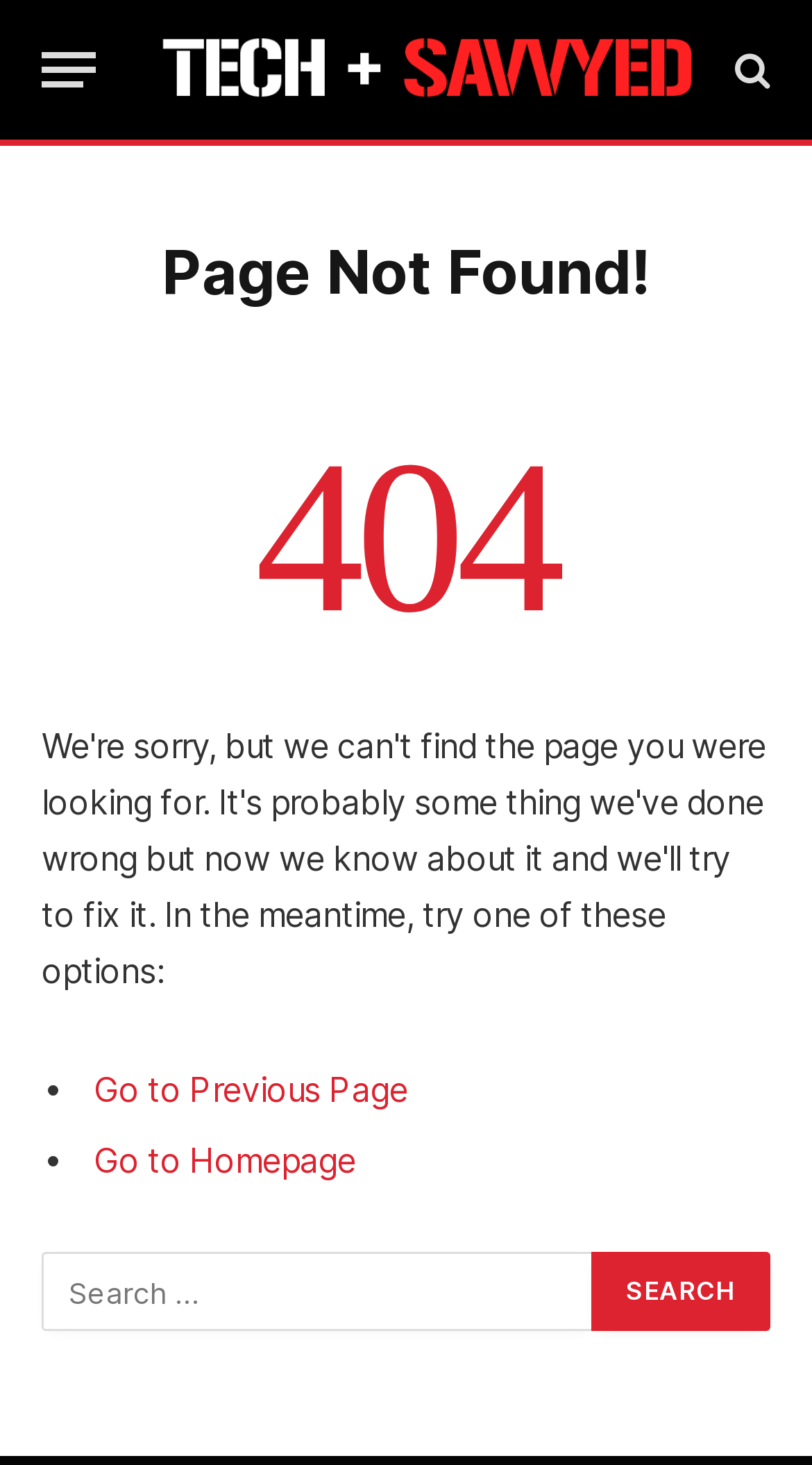What is the text on the search button?
Please interpret the details in the image and answer the question thoroughly.

The search button has the text 'SEARCH' on it, indicating that it is used to submit a search query.